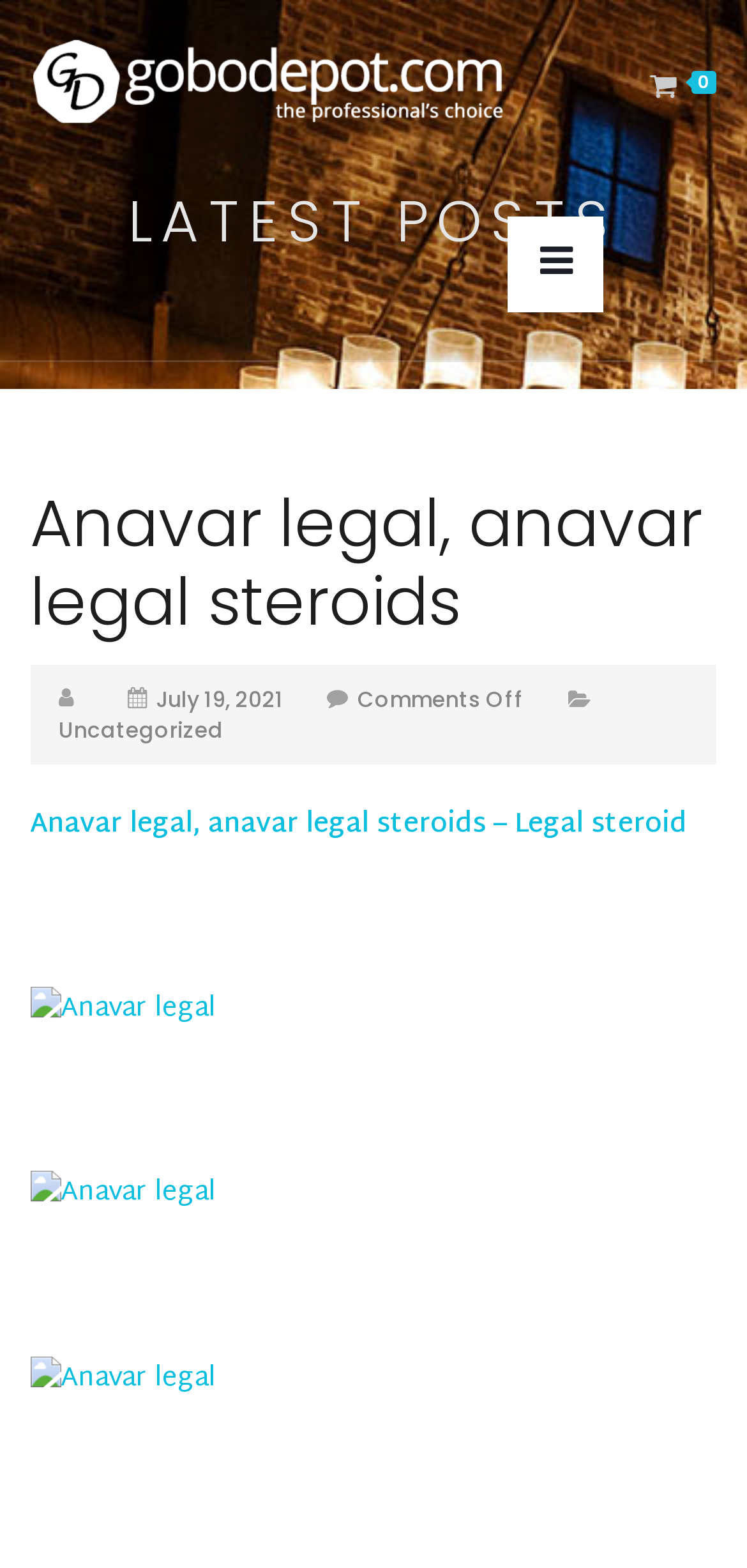Please provide a brief answer to the question using only one word or phrase: 
What is the position of the 'LATEST POSTS' heading?

Top-left